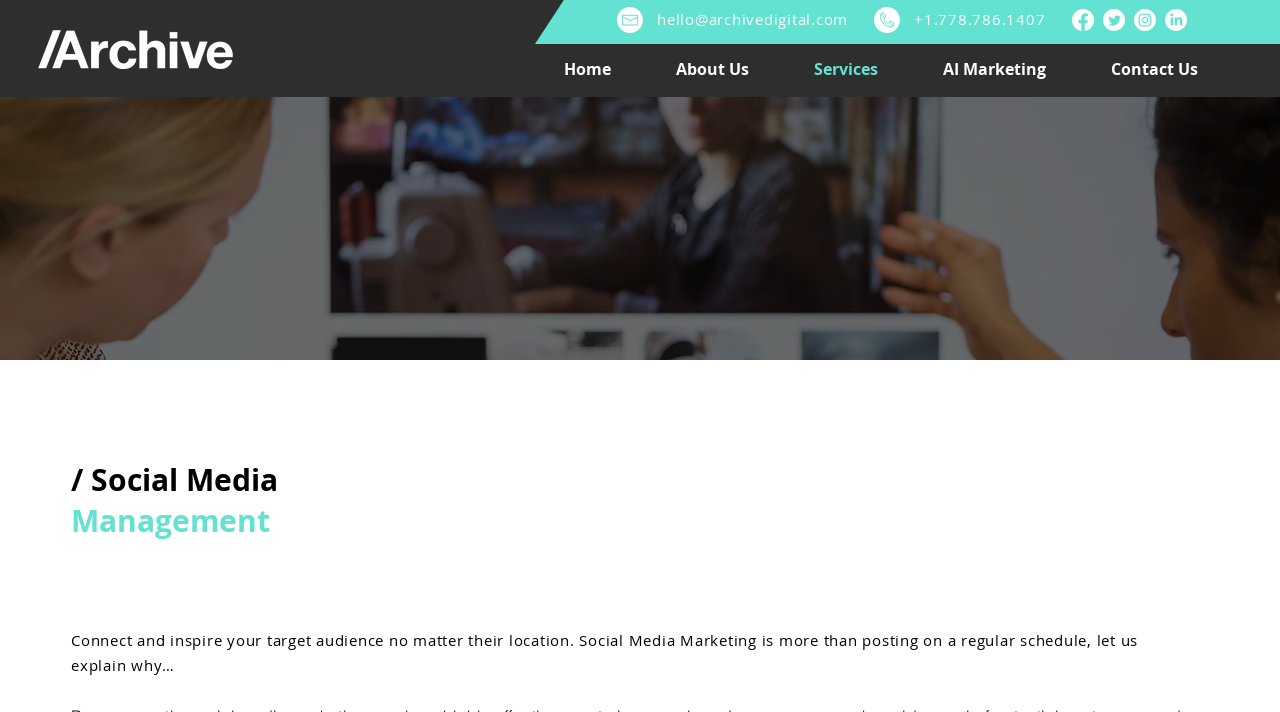Provide the bounding box coordinates for the specified HTML element described in this description: "Home". The coordinates should be four float numbers ranging from 0 to 1, in the format [left, top, right, bottom].

[0.429, 0.079, 0.516, 0.115]